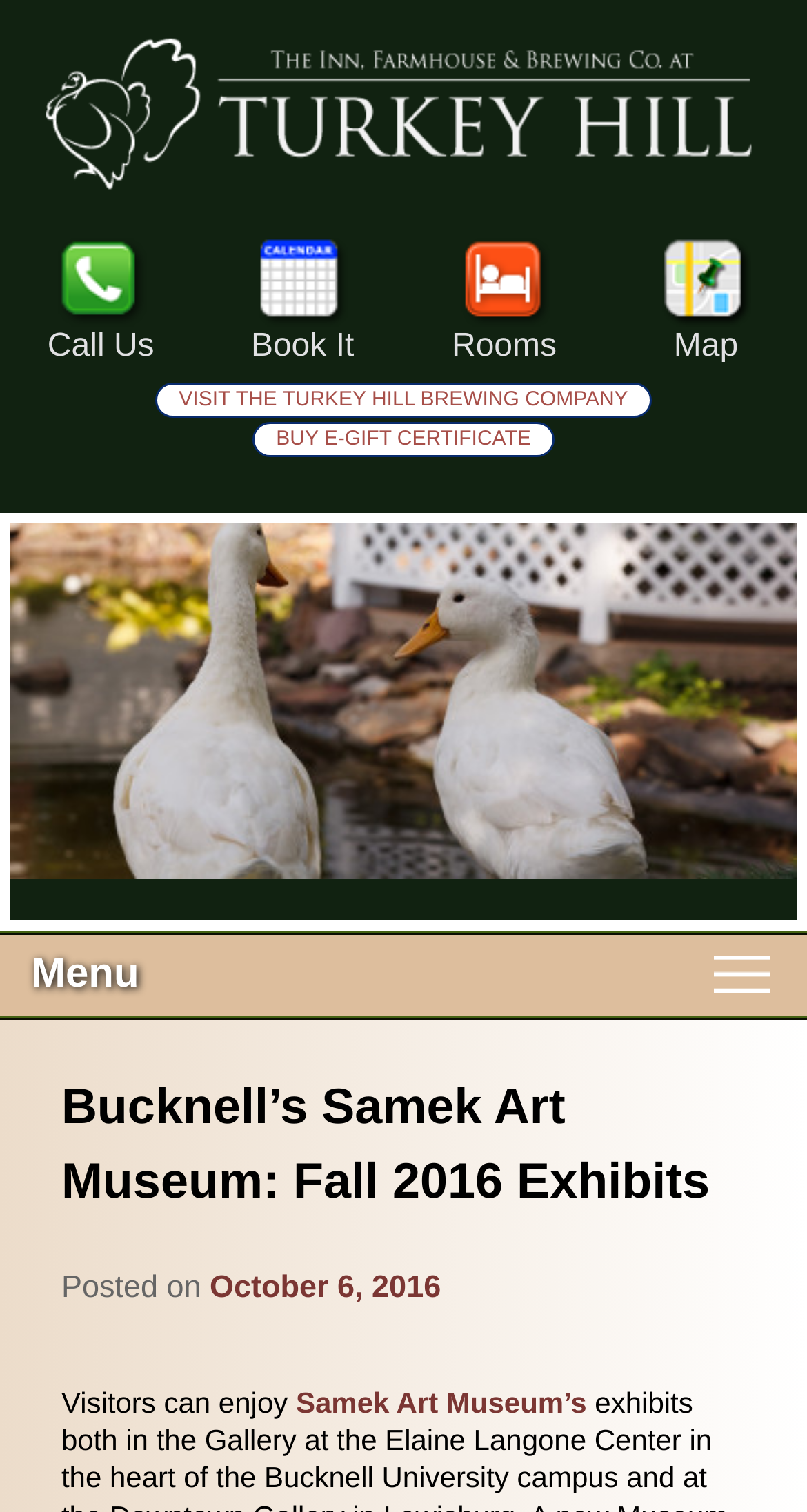Locate the bounding box coordinates of the element to click to perform the following action: 'Make an online reservation'. The coordinates should be given as four float values between 0 and 1, in the form of [left, top, right, bottom].

[0.321, 0.157, 0.431, 0.216]